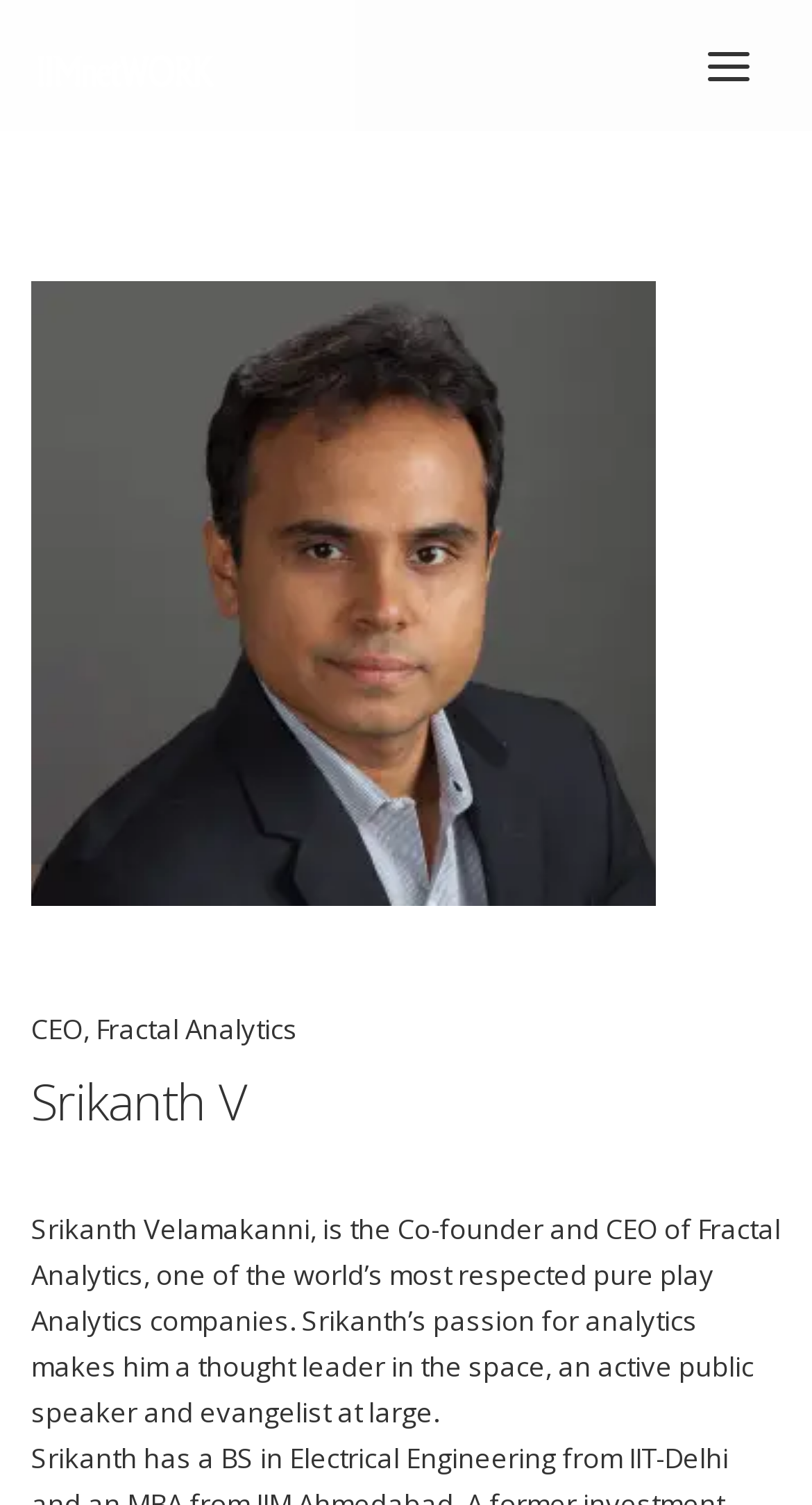Identify the bounding box coordinates of the area you need to click to perform the following instruction: "Go to FAQS".

[0.038, 0.321, 0.339, 0.339]